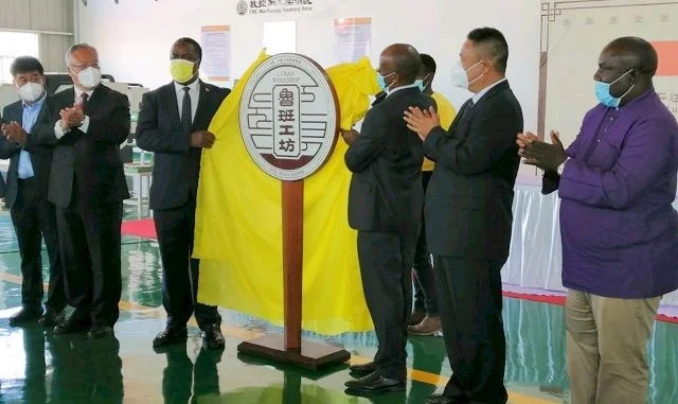Offer an in-depth description of the image shown.

The image captures a significant moment during the launch of the Luban Workshop in Mbale, Uganda, aimed at enhancing industrial skills training for the youth. A group of dignitaries, including officials and representatives, stand in a semi-circular formation, celebrating the unveiling of a commemorative plaque. The plaque, prominently displayed in the center, features the Luban Workshop logo, heralding the establishment of this educational initiative. 

Participants, dressed in formal attire and wearing face masks, showcase a spirit of collaboration and anticipation. The backdrop suggests a modern setting, likely within a facility dedicated to vocational training. This workshop is part of a broader initiative backed by the Chinese government, marking the sixth of ten workshops aimed at boosting industrial skills across Africa. The launch reflects a commitment to skill transfer and job creation, prominently articulated by various speakers during the event.